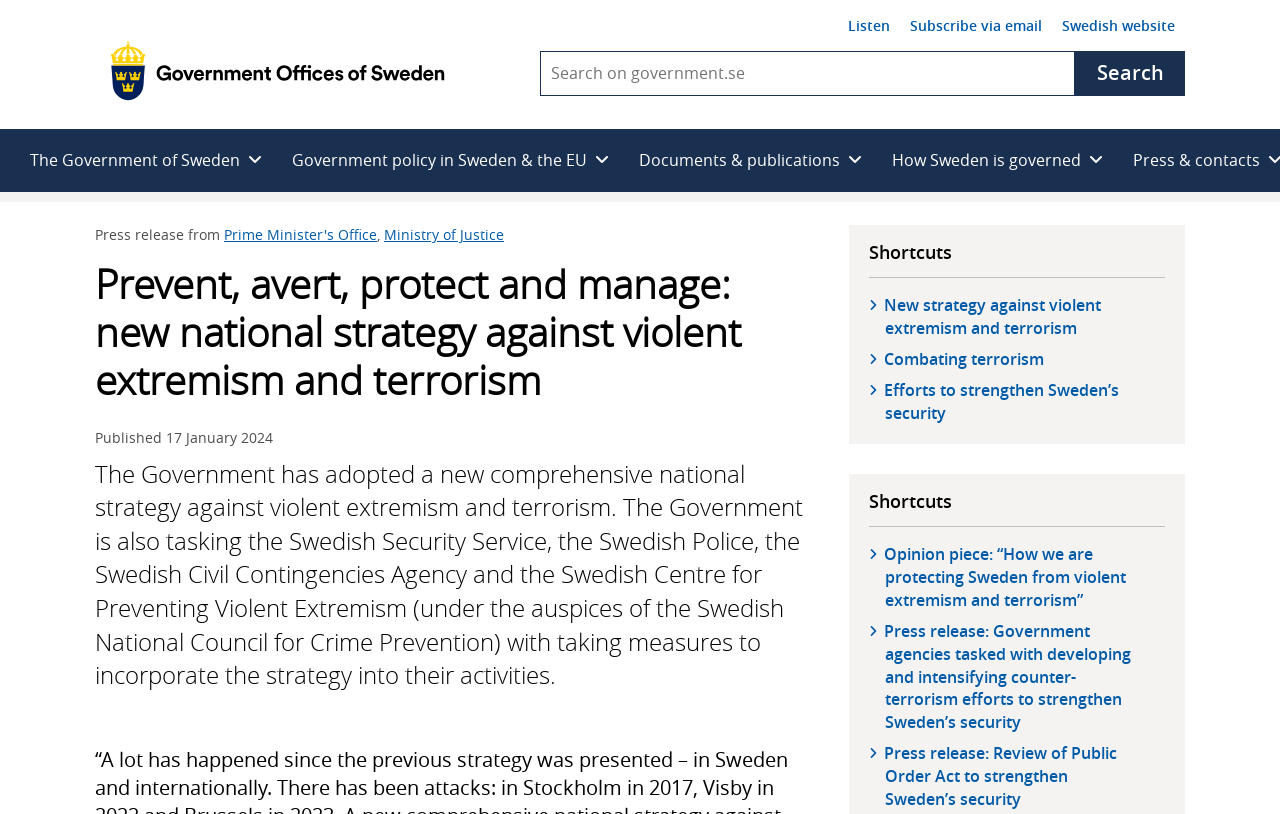What is the purpose of the search box?
Answer the question with a single word or phrase derived from the image.

To search the website